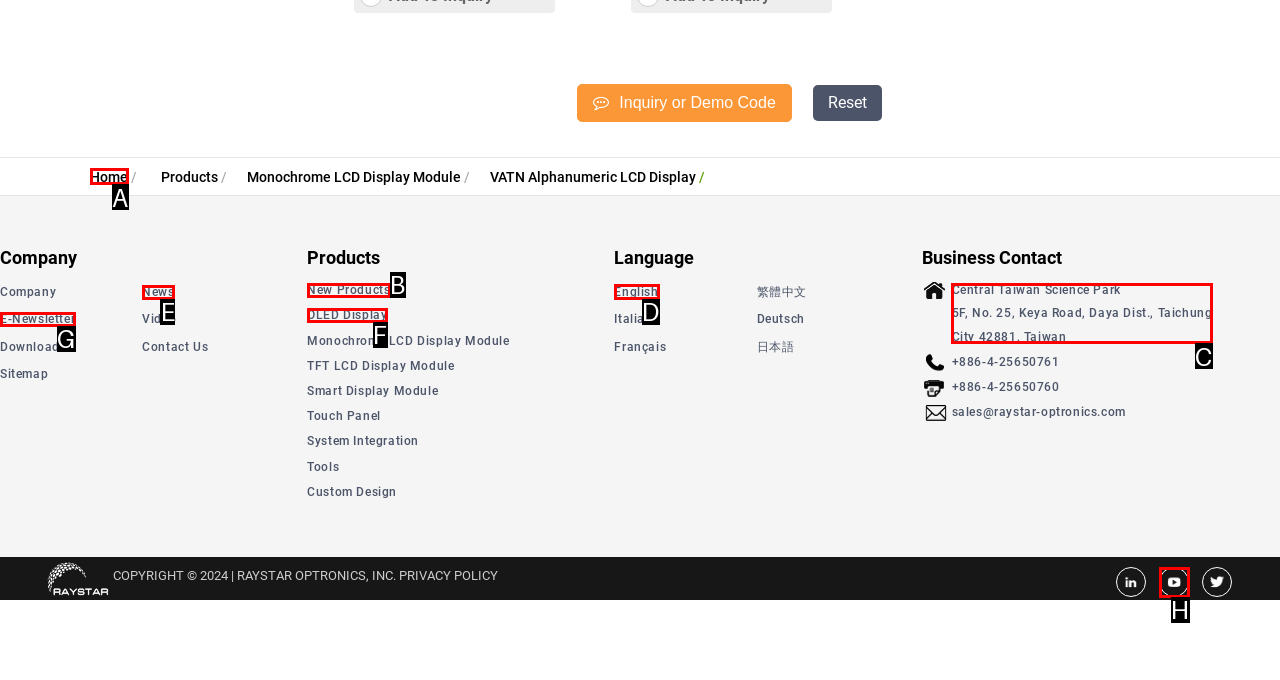Determine the HTML element to be clicked to complete the task: Switch to English language. Answer by giving the letter of the selected option.

D